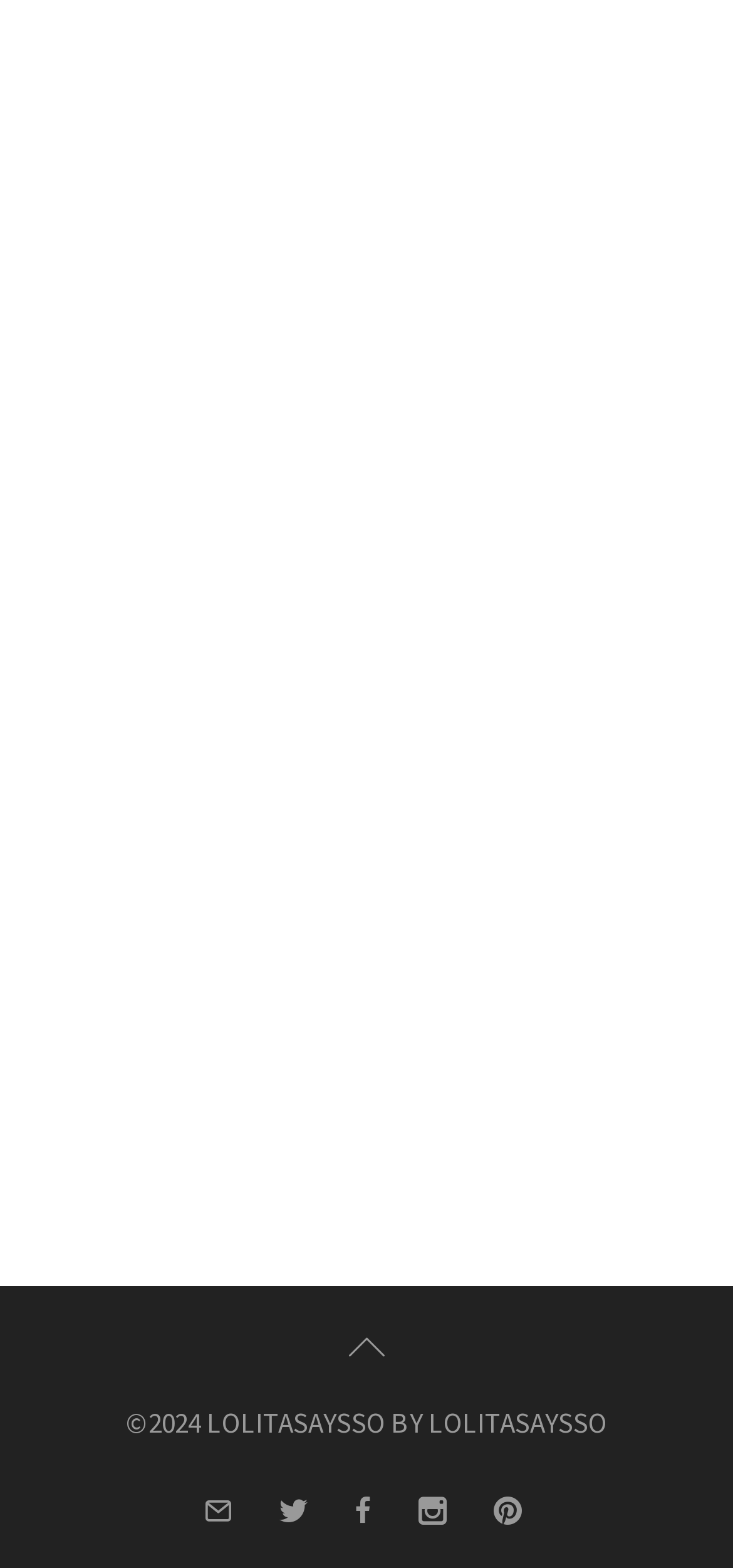Provide the bounding box coordinates, formatted as (top-left x, top-left y, bottom-right x, bottom-right y), with all values being floating point numbers between 0 and 1. Identify the bounding box of the UI element that matches the description: Welcome

None